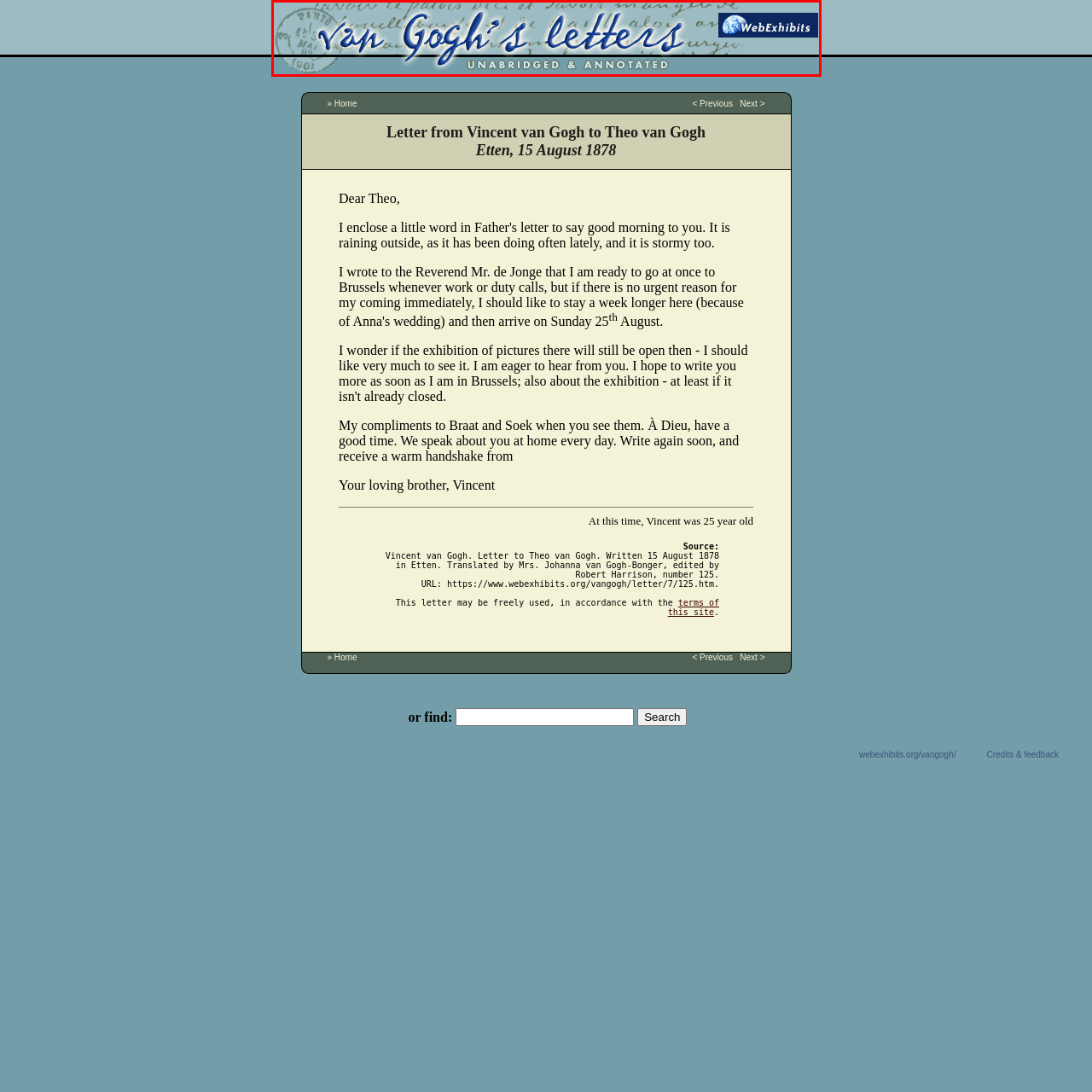Please examine the section highlighted with a blue border and provide a thorough response to the following question based on the visual information: 
What is the purpose of the title banner?

The title banner serves not only as an eye-catching header but also as an invitation to explore the authentic correspondence of one of history's most renowned artists, as stated in the caption.